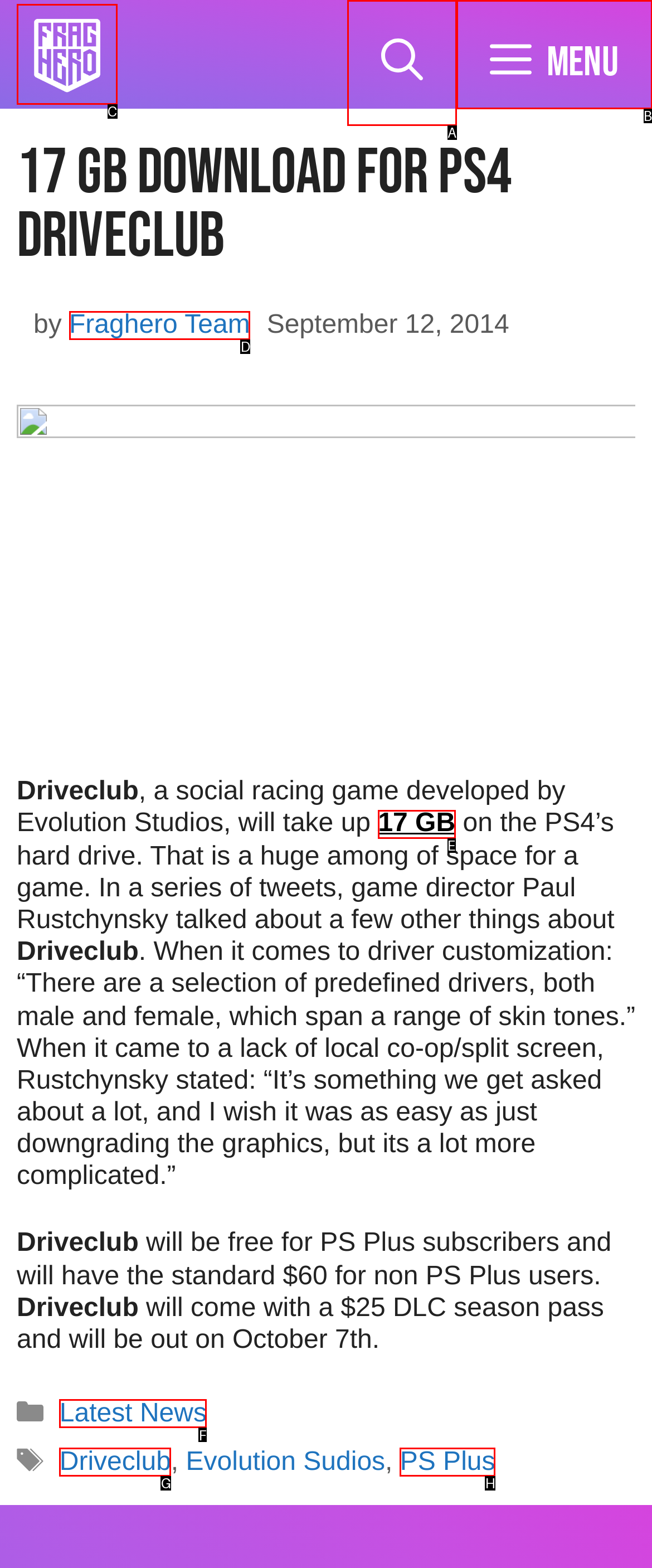Select the correct UI element to complete the task: Search for something
Please provide the letter of the chosen option.

A